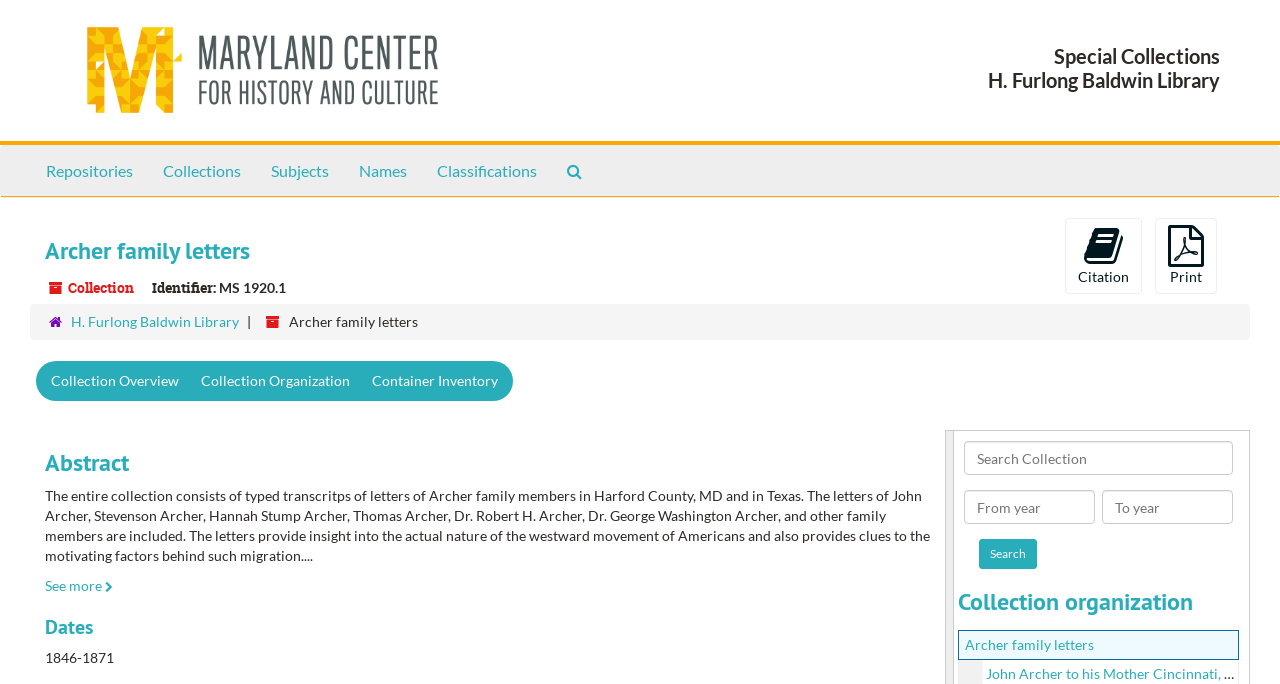Please specify the bounding box coordinates of the clickable region necessary for completing the following instruction: "Search the collection". The coordinates must consist of four float numbers between 0 and 1, i.e., [left, top, right, bottom].

[0.765, 0.788, 0.81, 0.832]